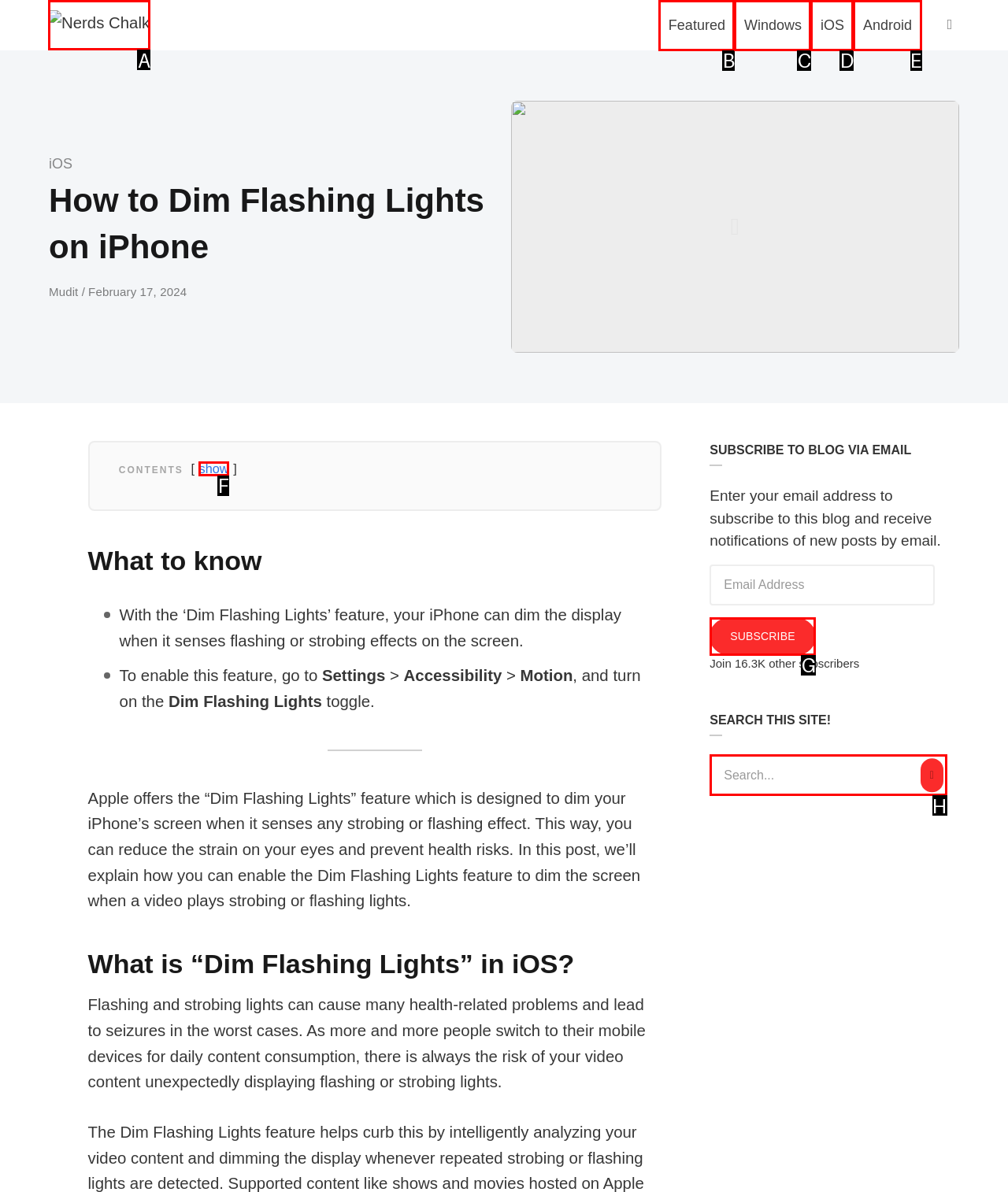Select the letter associated with the UI element you need to click to perform the following action: Click on the 'HOME' link
Reply with the correct letter from the options provided.

None